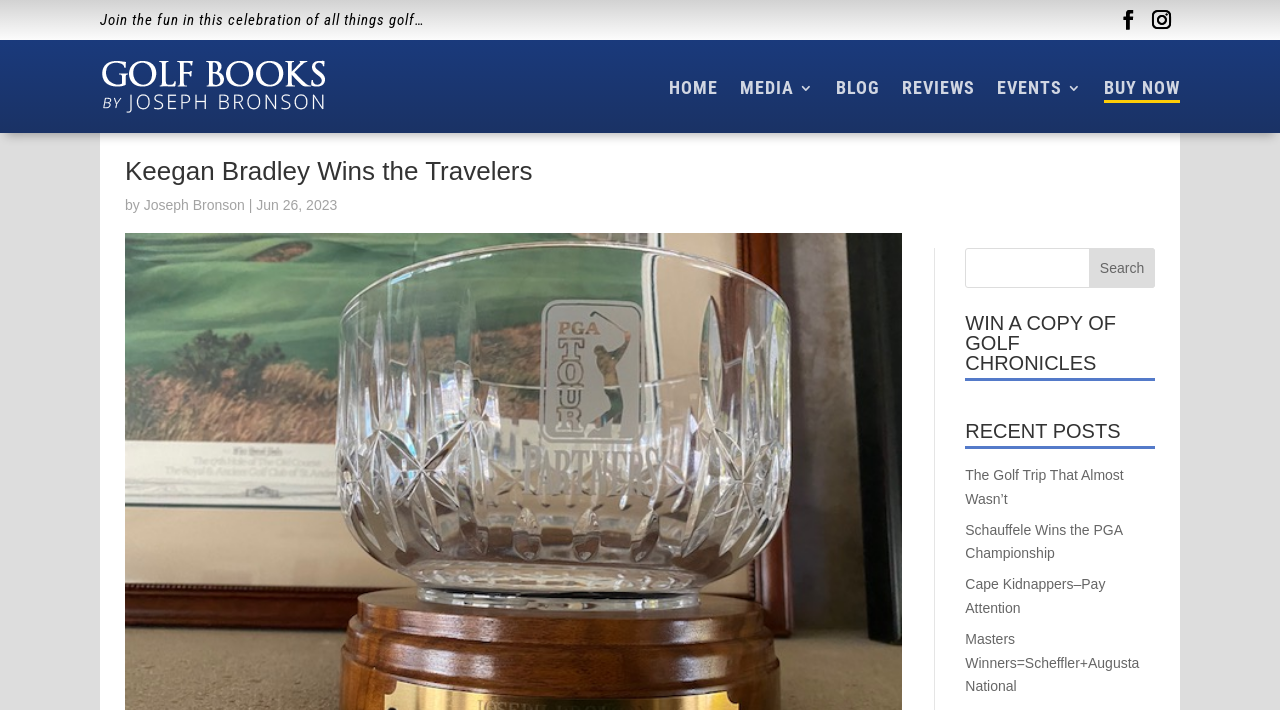What is the name of the golf book blog?
Using the details shown in the screenshot, provide a comprehensive answer to the question.

The name of the golf book blog can be found in the link 'Golf Books and Golf Blog by Joseph Bronson' which is located at the top left of the webpage, with a bounding box of [0.078, 0.082, 0.256, 0.166].